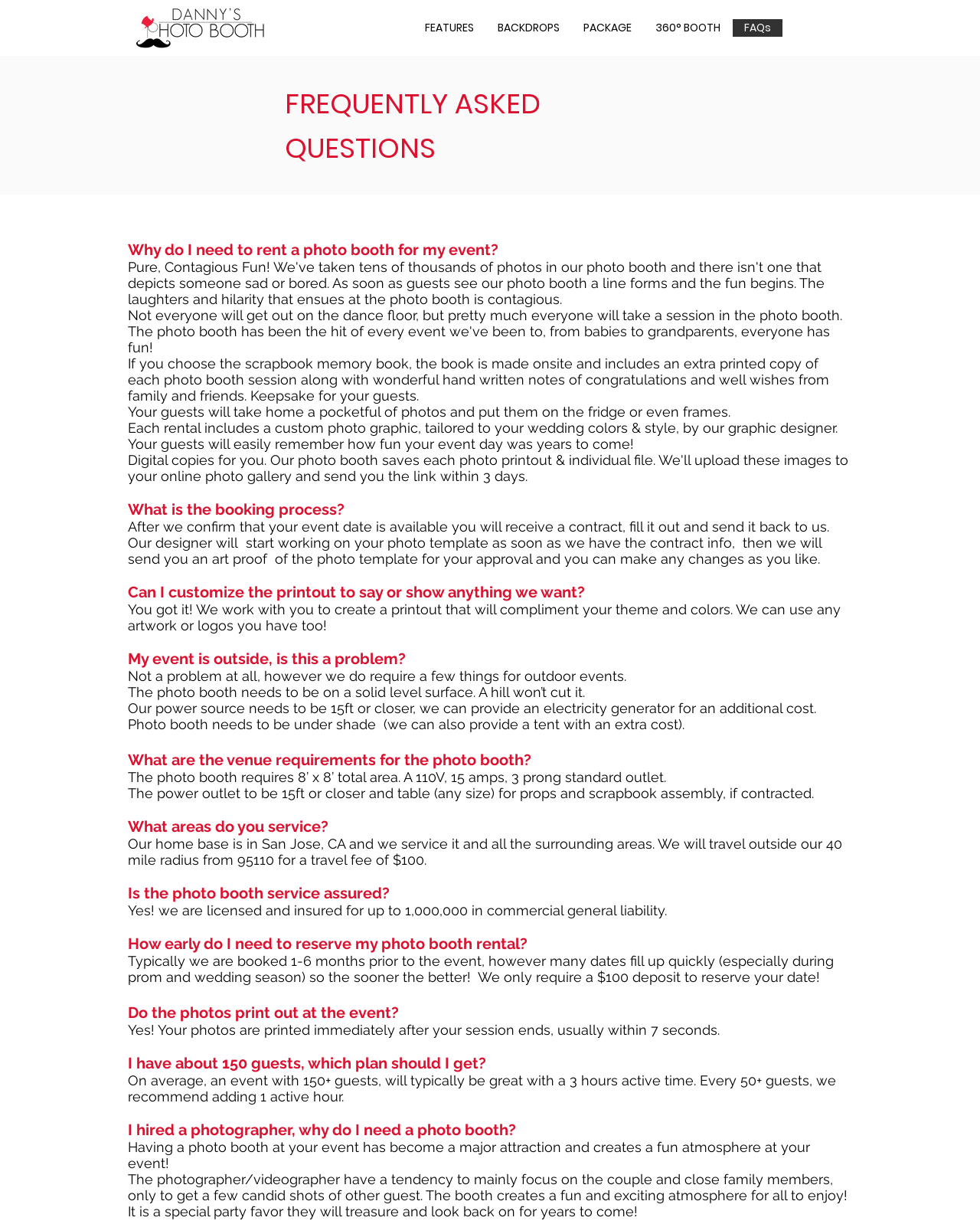For the following element description, predict the bounding box coordinates in the format (top-left x, top-left y, bottom-right x, bottom-right y). All values should be floating point numbers between 0 and 1. Description: BACKDROPS

[0.495, 0.016, 0.583, 0.03]